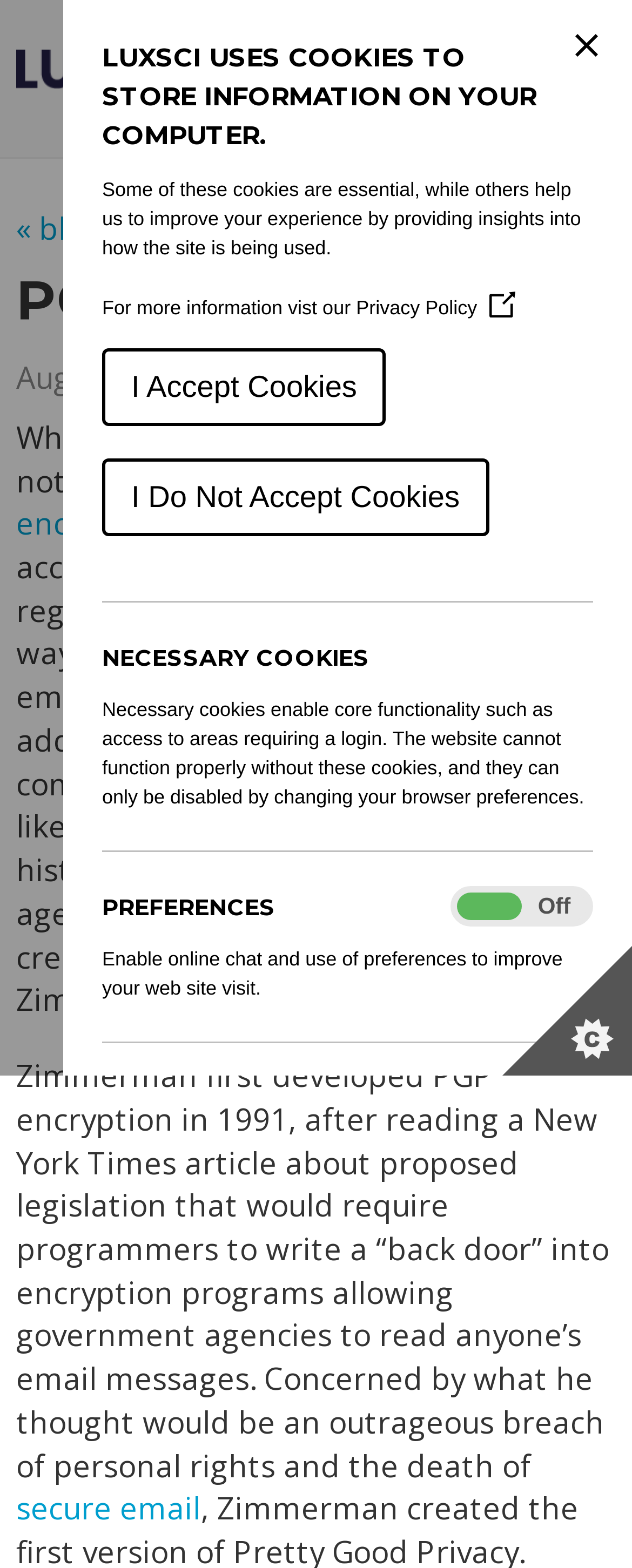When was PGP encryption first developed?
Based on the visual information, provide a detailed and comprehensive answer.

I determined the year PGP encryption was first developed by reading the article, which mentions that Phil Zimmerman developed PGP encryption in 1991. This suggests that PGP encryption was first developed in 1991.